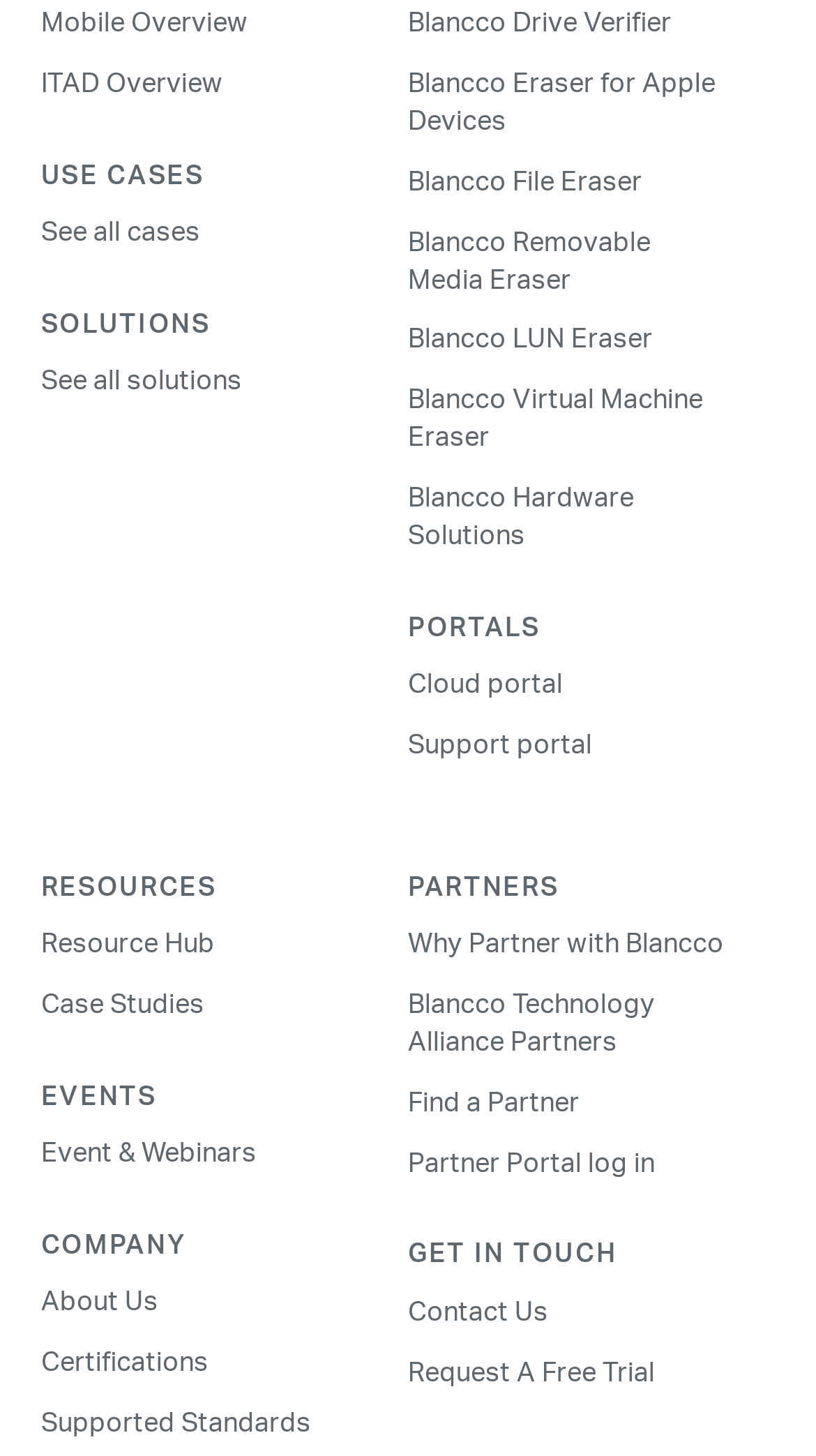What is the main category of solutions offered?
Using the image provided, answer with just one word or phrase.

Eraser solutions